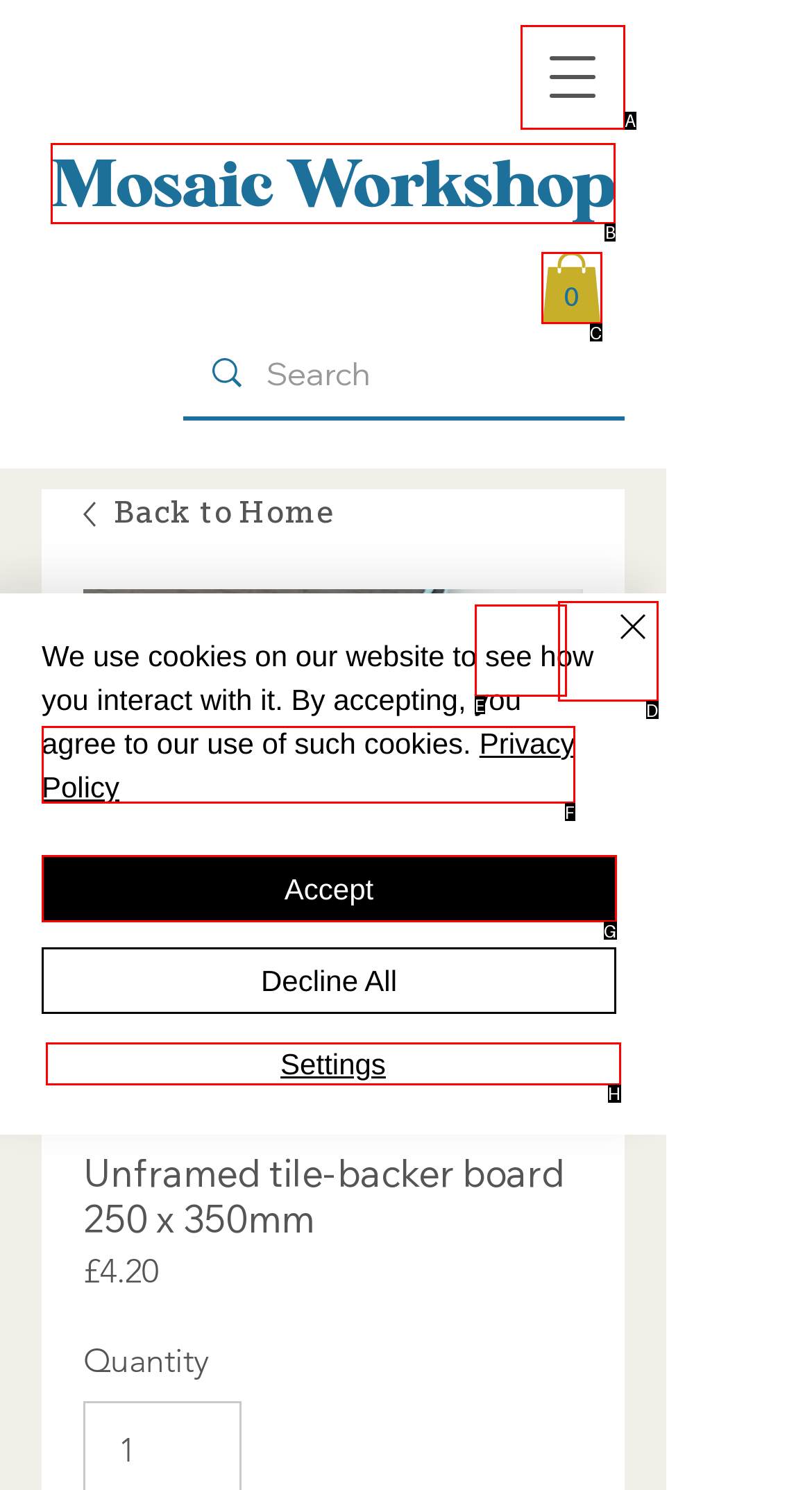Select the correct option from the given choices to perform this task: Go to Mosaic Workshop homepage. Provide the letter of that option.

B